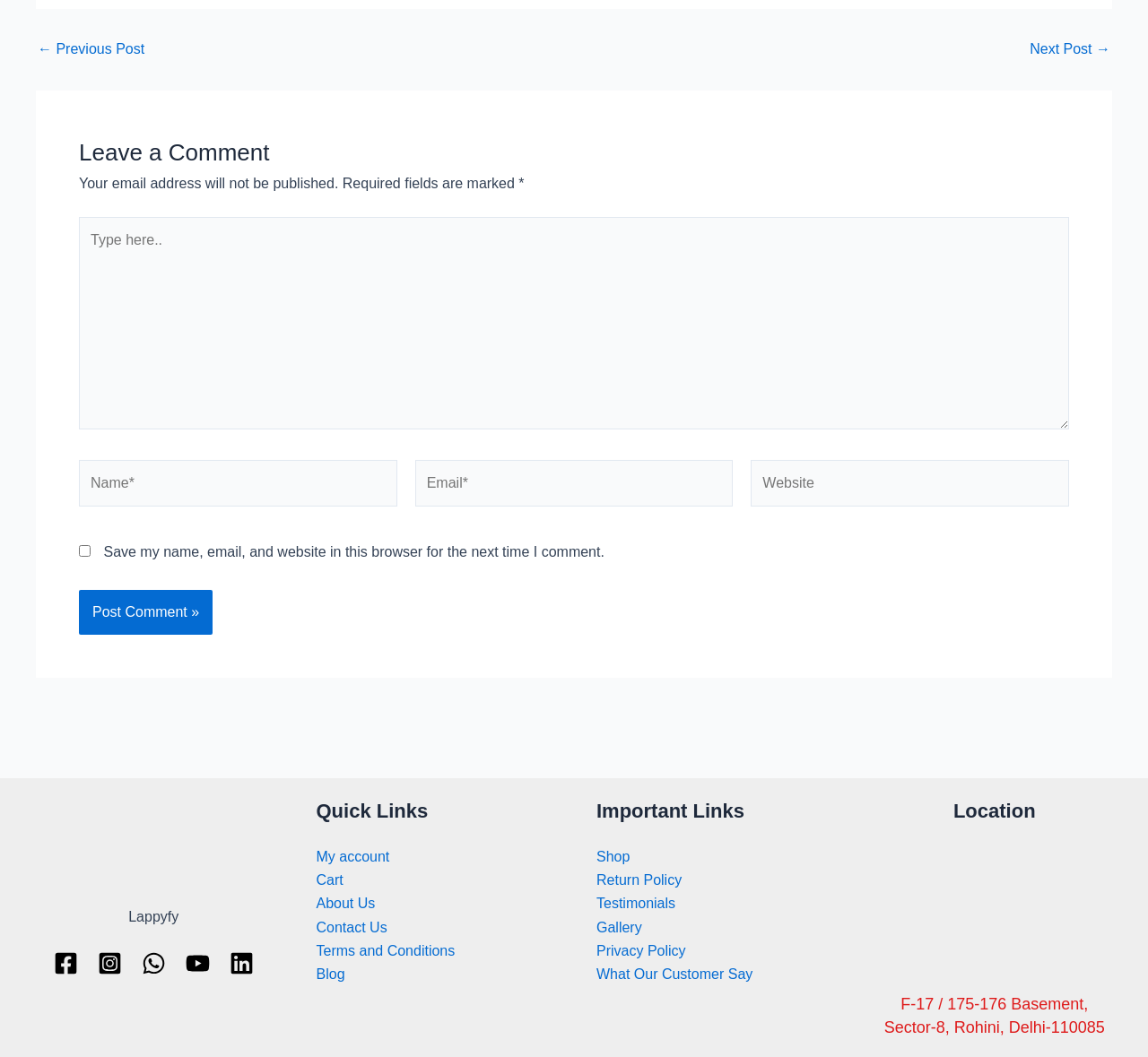Kindly determine the bounding box coordinates for the clickable area to achieve the given instruction: "Search this website".

None